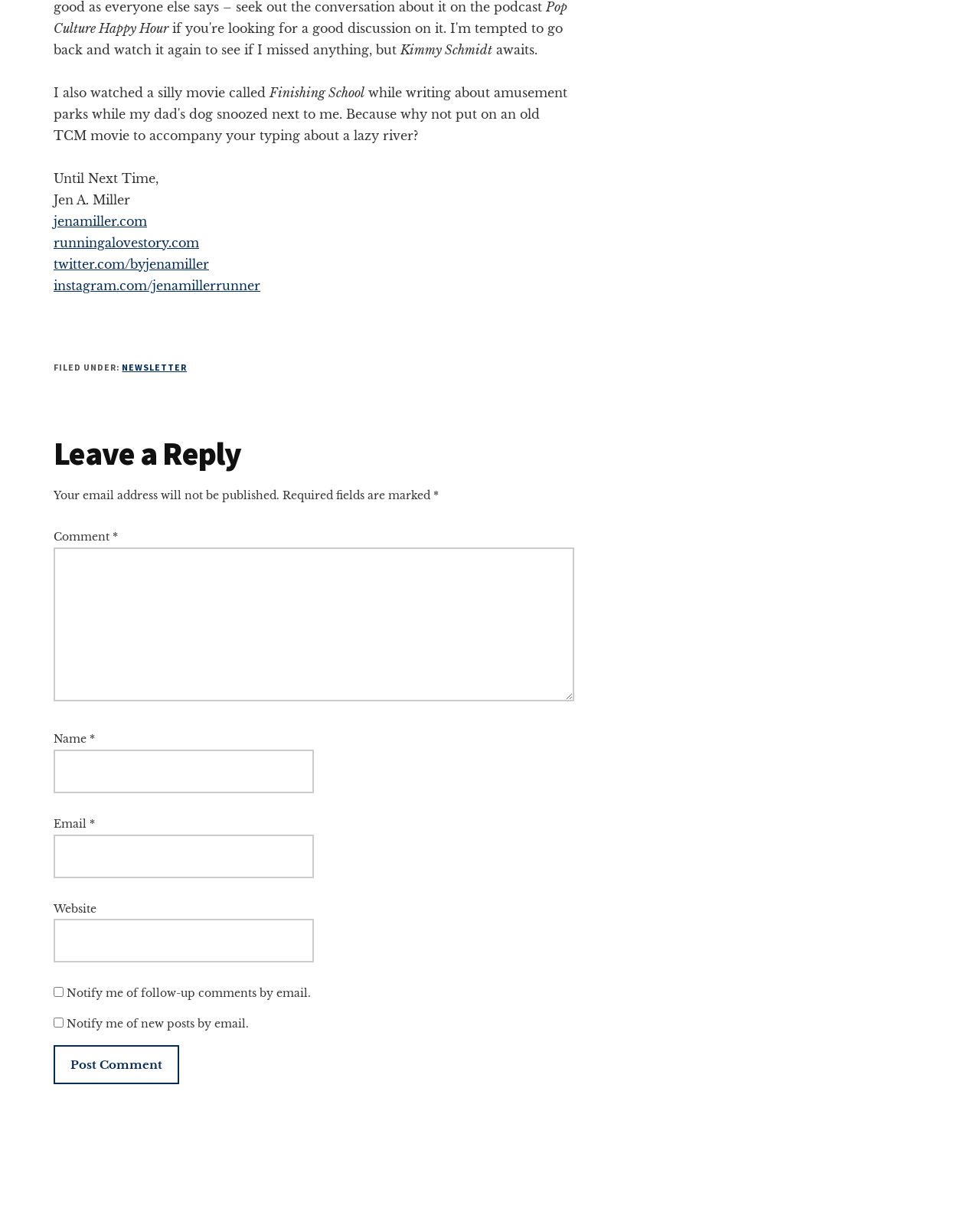Provide the bounding box coordinates of the area you need to click to execute the following instruction: "Leave a reply to the post".

[0.055, 0.357, 0.586, 0.385]